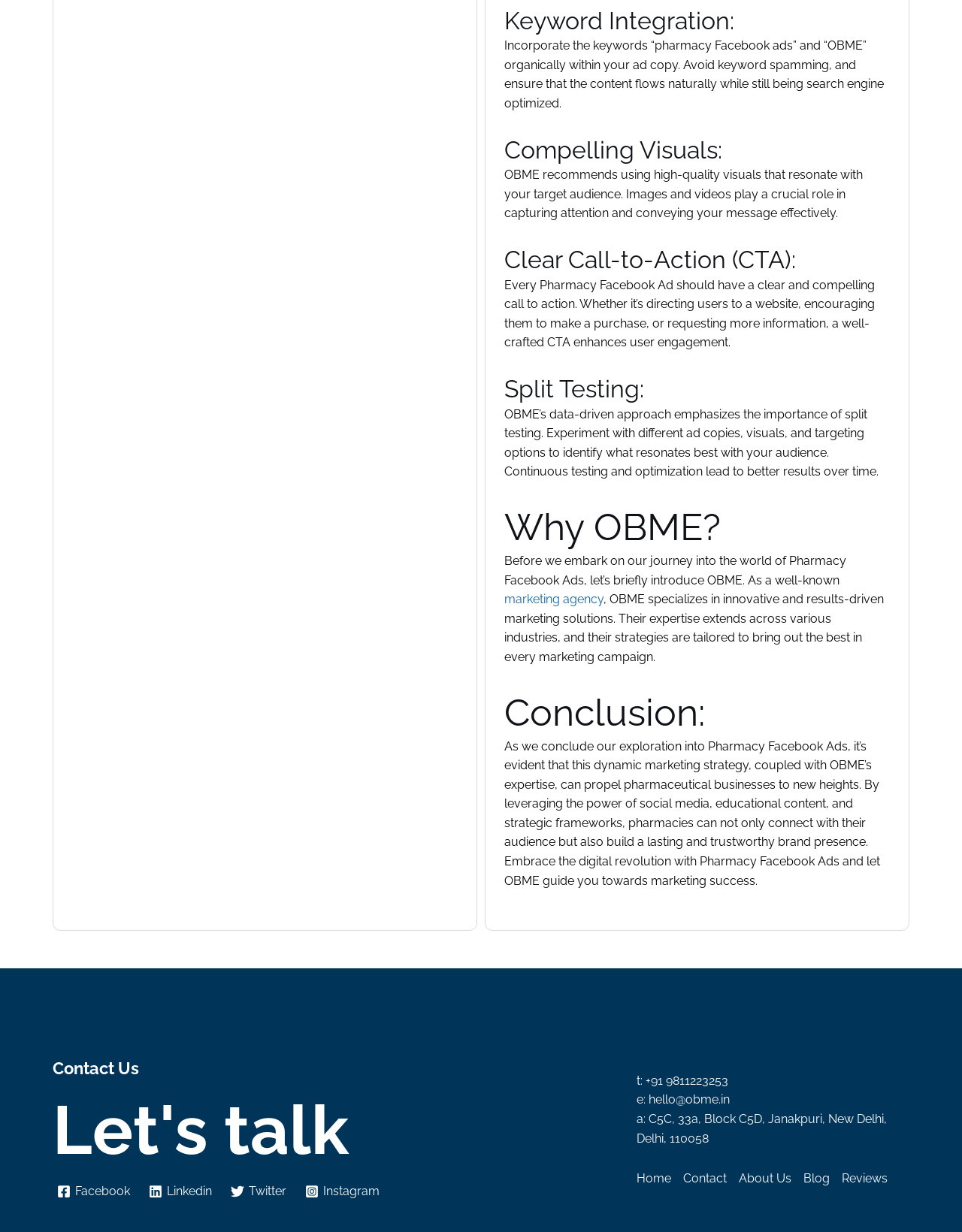What is the purpose of split testing in Pharmacy Facebook Ads?
Please respond to the question thoroughly and include all relevant details.

According to the webpage, the purpose of split testing in Pharmacy Facebook Ads is to experiment with different ad copies, visuals, and targeting options to identify what resonates best with the audience, leading to better results over time.